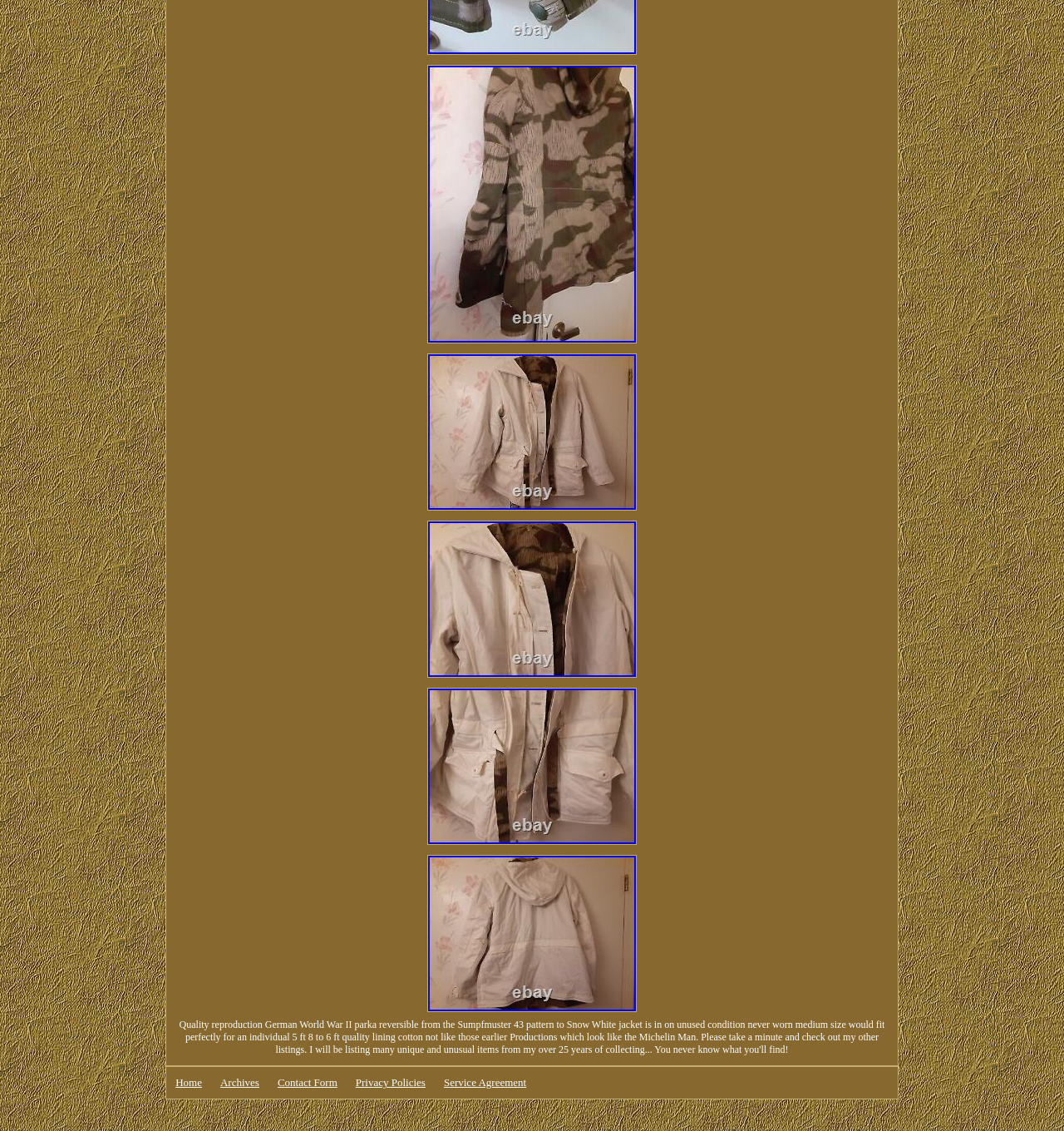Show the bounding box coordinates of the region that should be clicked to follow the instruction: "Go to Home page."

[0.165, 0.952, 0.19, 0.963]